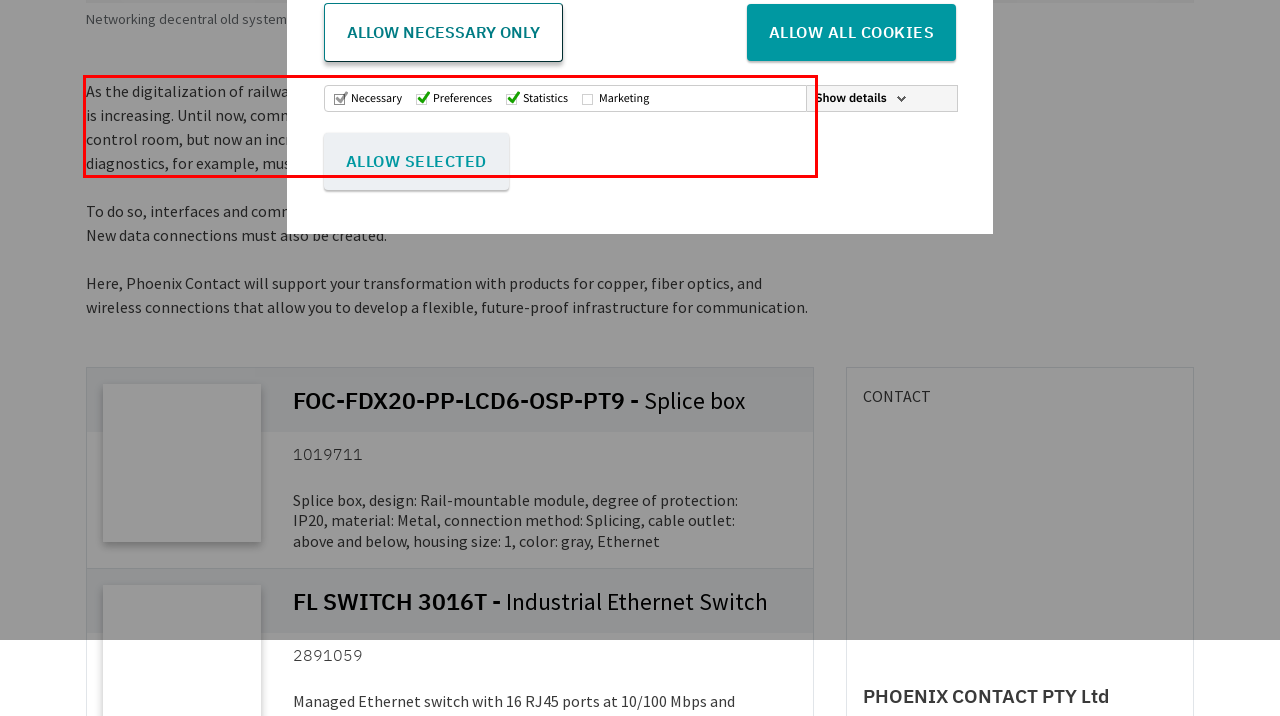Please identify and extract the text content from the UI element encased in a red bounding box on the provided webpage screenshot.

As the digitalization of railway infrastructure progresses, the amount of intelligent operating equipment is increasing. Until now, communication was limited to data exchange between signal boxes and the control room, but now an increasing number of decentralized, intelligent devices for monitoring and diagnostics, for example, must be integrated into the communication infrastructure.